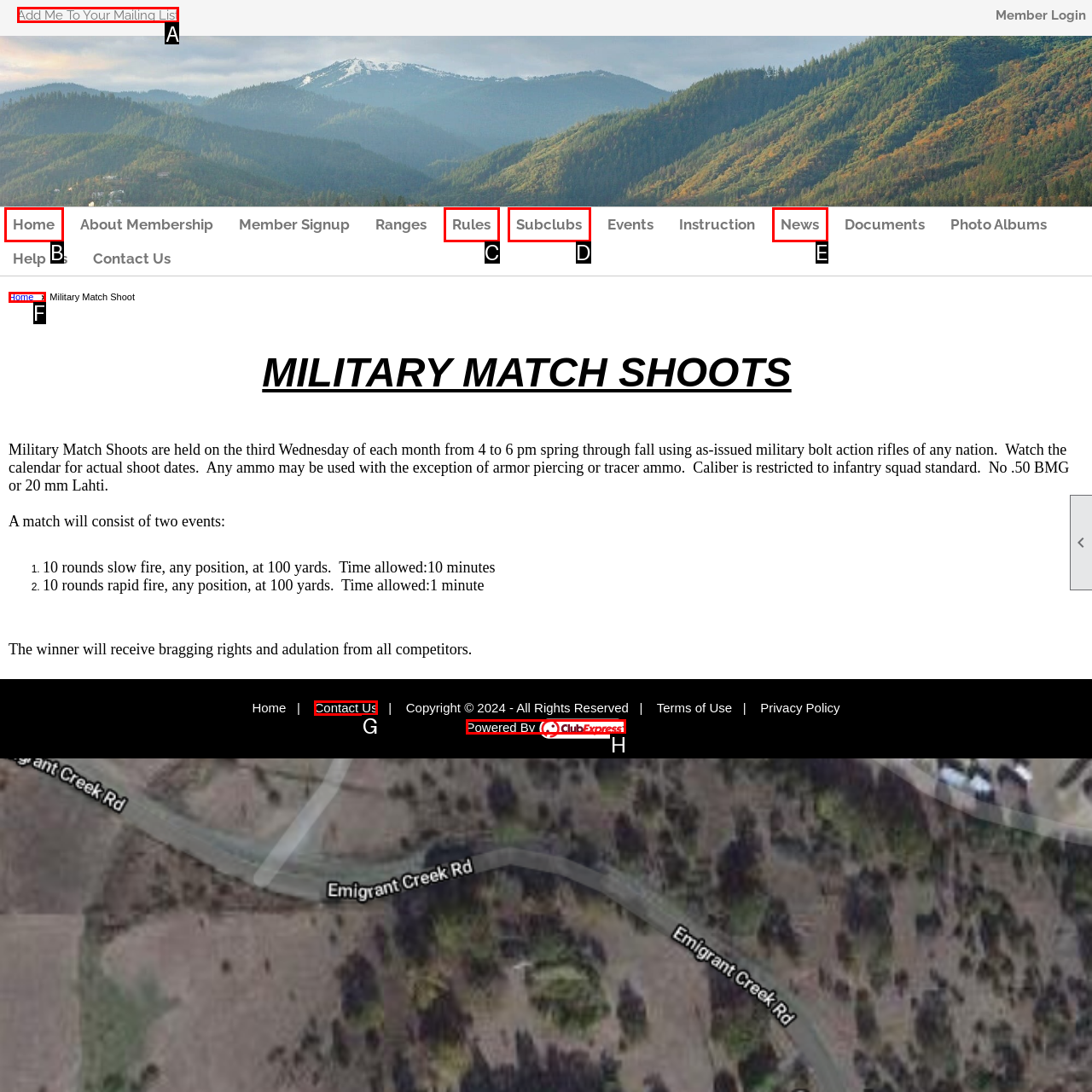Identify the correct UI element to click on to achieve the task: Click the 'Add Me To Your Mailing List' link. Provide the letter of the appropriate element directly from the available choices.

A